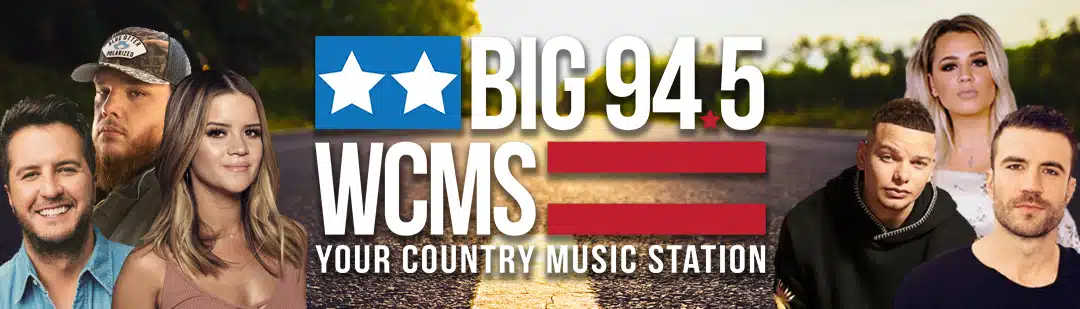Analyze the image and provide a detailed answer to the question: What is the purpose of featuring images of popular country music artists?

The caption states that the logo is flanked by images of popular country music artists, showcasing a diverse range of talent, appealing to fans of the genre, indicating that the purpose of featuring these images is to appeal to fans of country music.